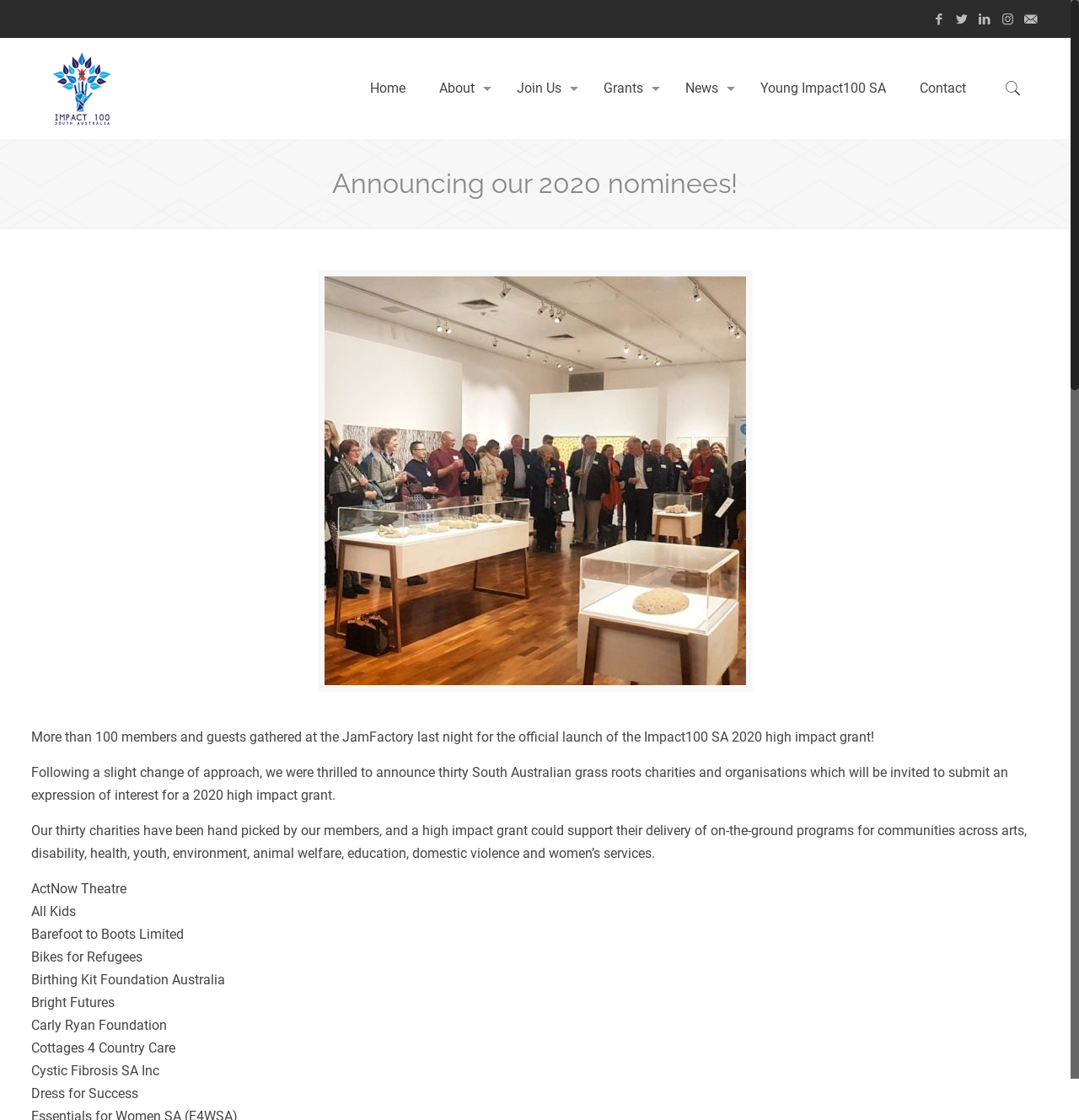Provide the bounding box coordinates of the area you need to click to execute the following instruction: "Explore the Grants section".

[0.543, 0.034, 0.619, 0.124]